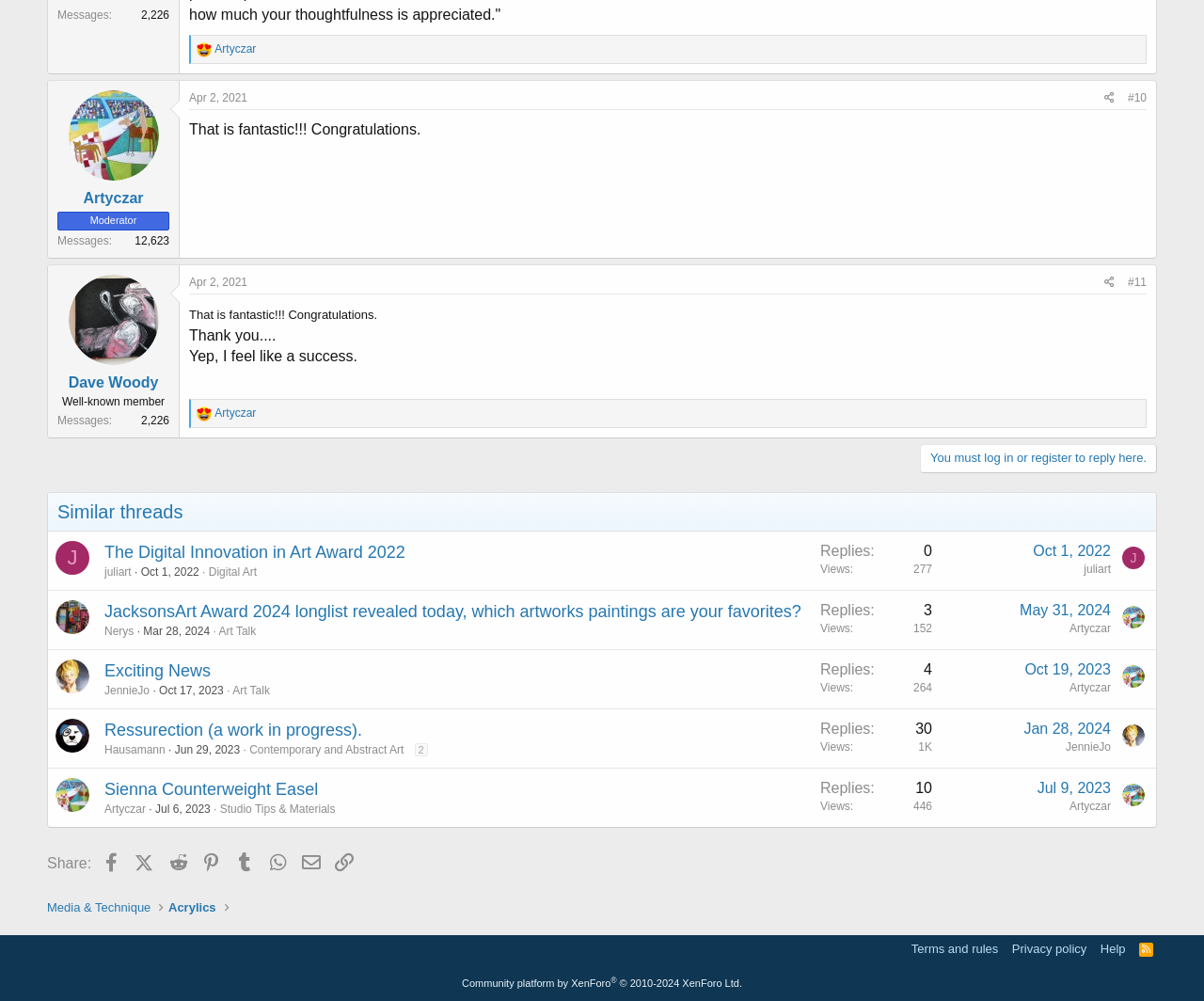Locate the bounding box coordinates of the element you need to click to accomplish the task described by this instruction: "View the 'Similar threads' section".

[0.04, 0.492, 0.96, 0.531]